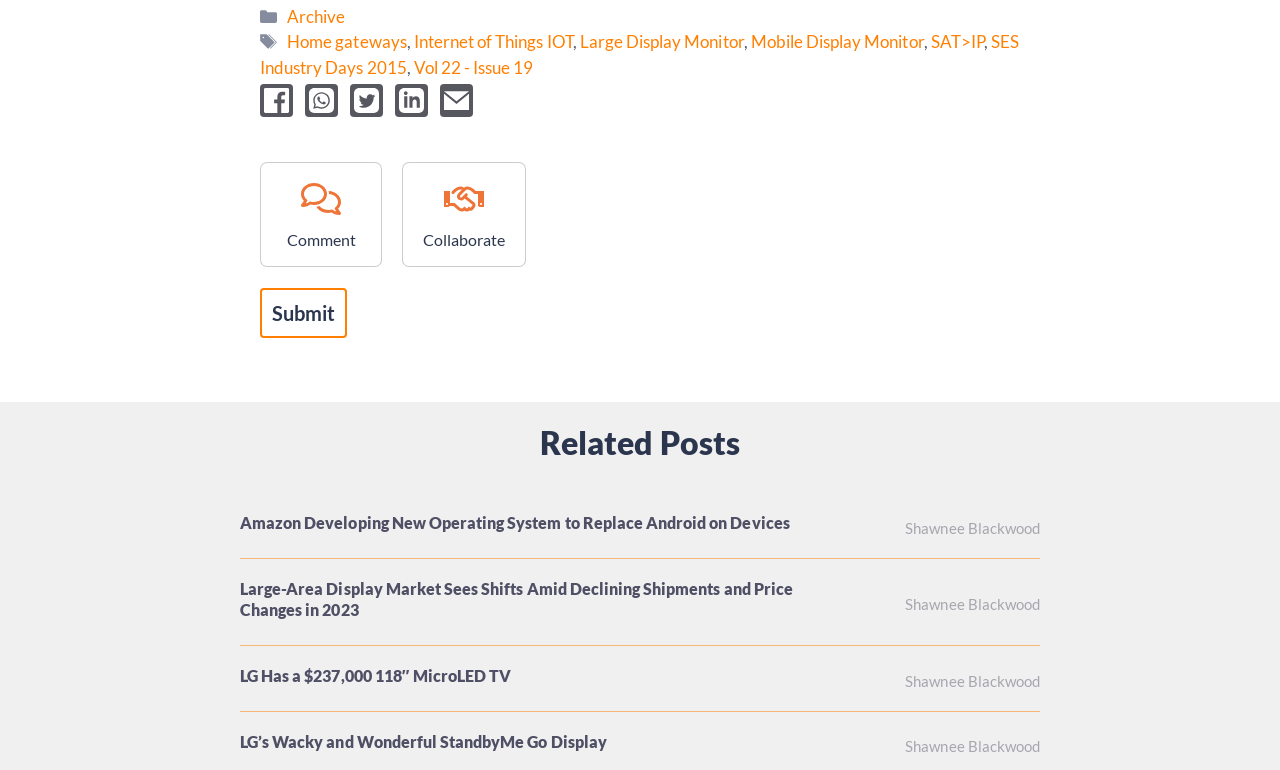Determine the bounding box coordinates for the element that should be clicked to follow this instruction: "Click on the 'LG Has a $237,000 118″ MicroLED TV' link". The coordinates should be given as four float numbers between 0 and 1, in the format [left, top, right, bottom].

[0.188, 0.865, 0.399, 0.889]